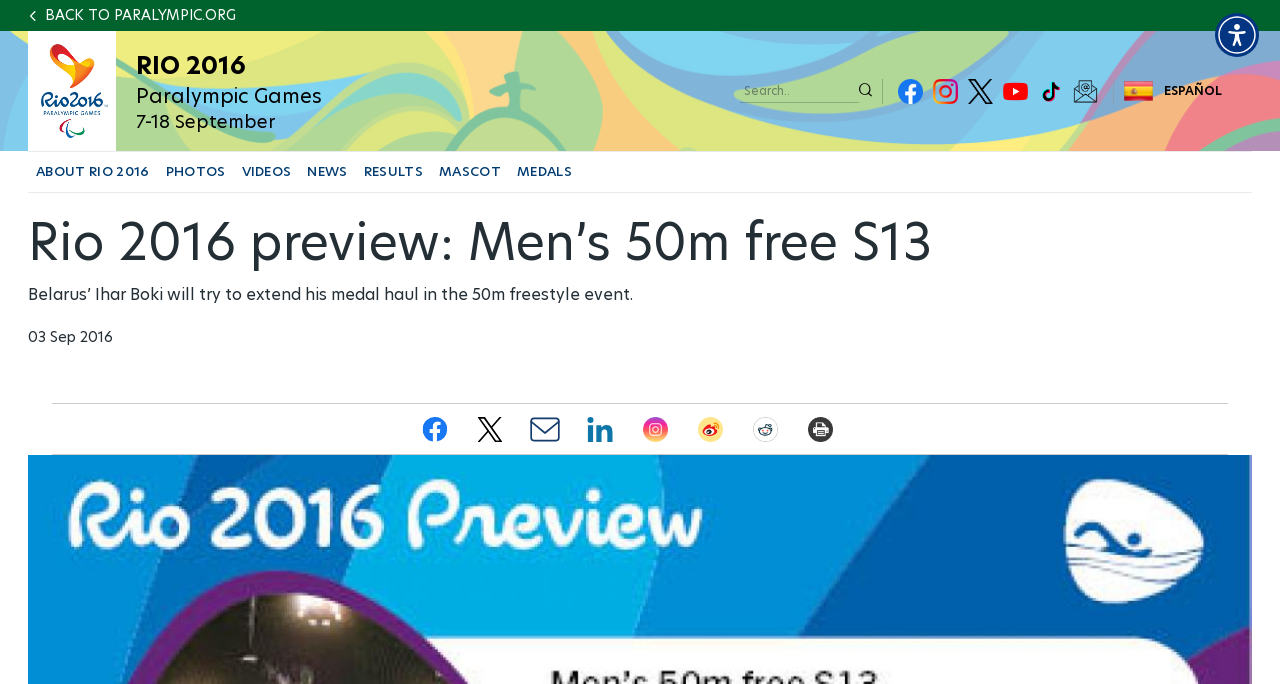Locate the coordinates of the bounding box for the clickable region that fulfills this instruction: "Toggle the website search".

None